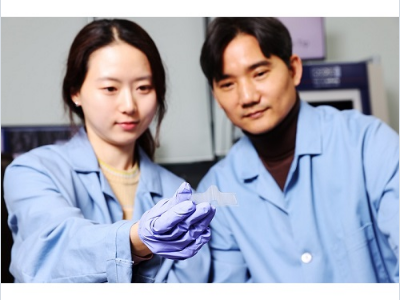Describe all the elements in the image extensively.

In a laboratory setting, two researchers, a woman and a man, are examining a transparent, flexible device held delicately in the woman’s gloved hand. Both are dressed in blue lab coats, indicative of their scientific environment. The woman, with her hair styled neatly, appears focused and engaged as she showcases the innovation, while the man attentively observes the device, highlighting a collaborative effort in research and development. This image is related to the KAIST team's recent advancements in creating a novel "bone bandage" material designed to enhance bone regeneration, showcasing their commitment to innovative biomedical solutions.